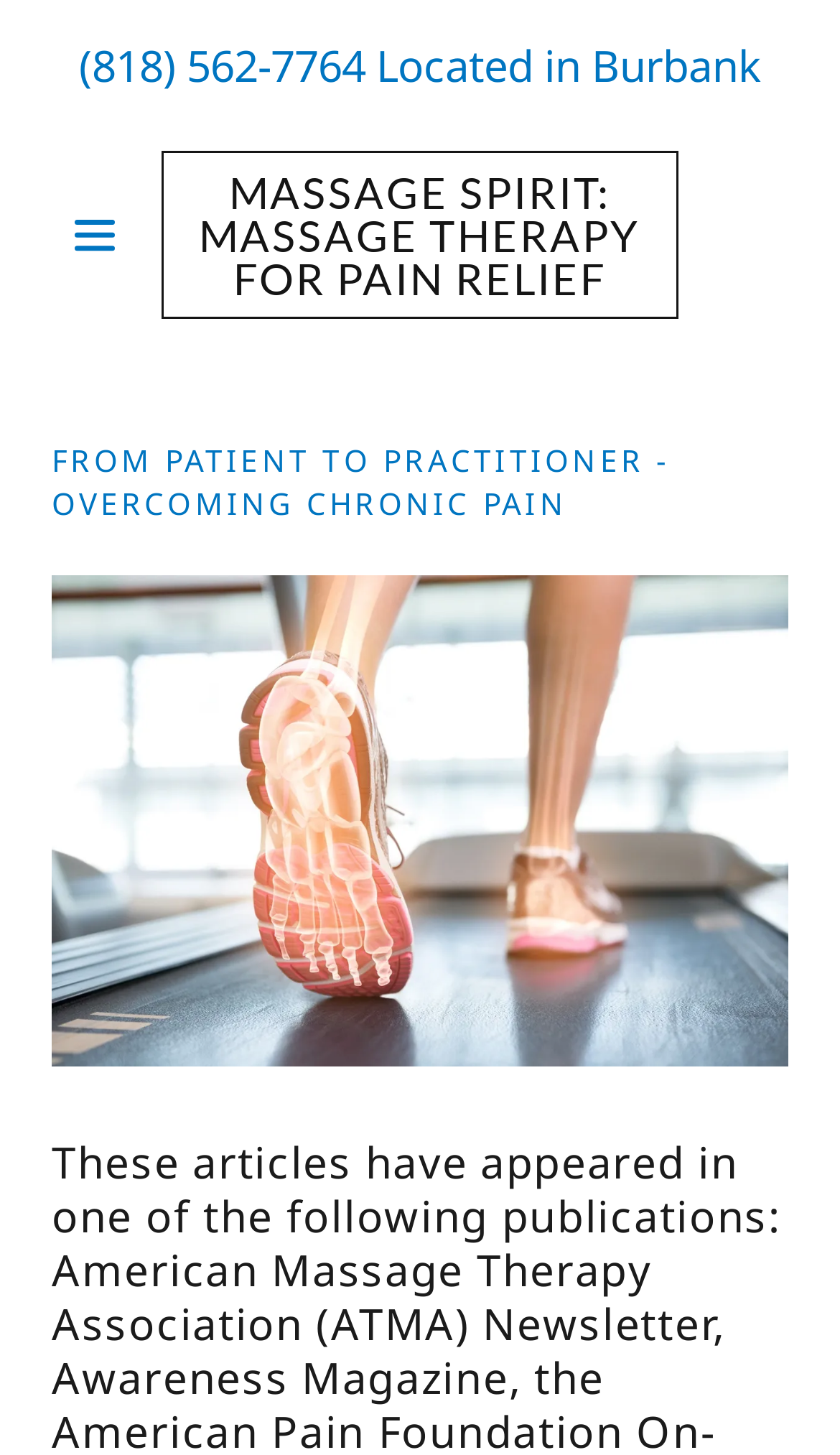What is the purpose of the hamburger icon?
Using the visual information, reply with a single word or short phrase.

Site navigation